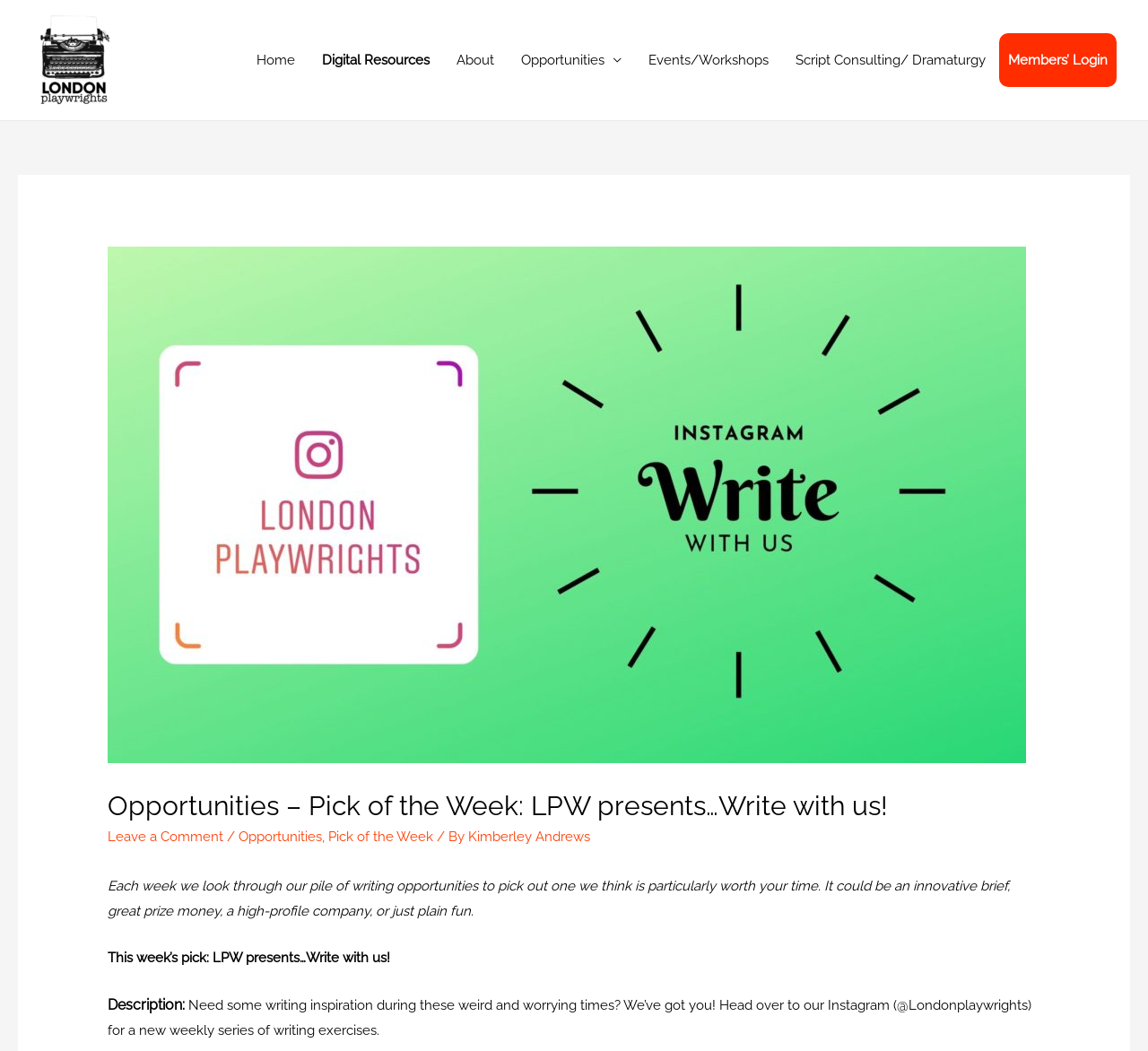Please respond to the question using a single word or phrase:
What is the topic of the 'Pick of the Week'?

LPW presents…Write with us!